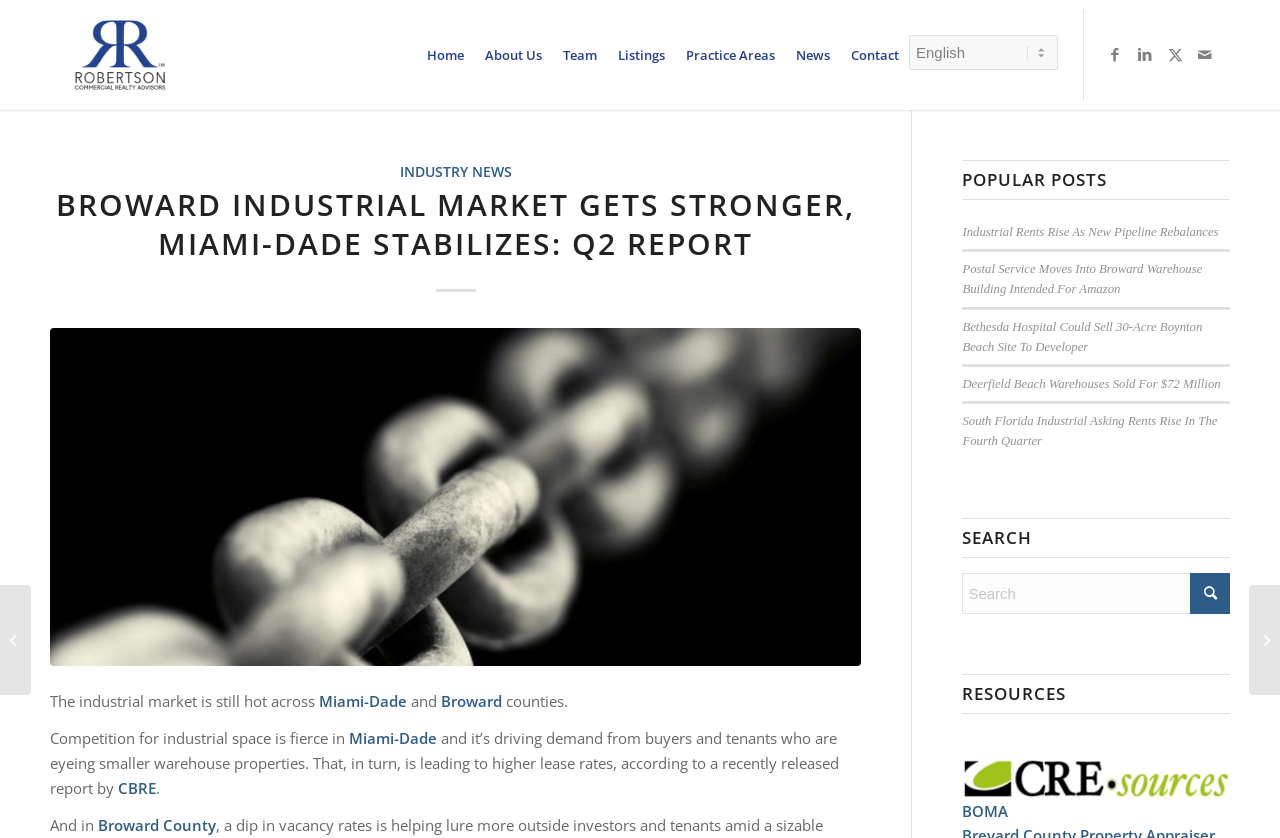Explain in detail what is displayed on the webpage.

This webpage appears to be a news article or blog post from a real estate company, RRCRA. At the top of the page, there is a logo and a menu bar with links to various sections of the website, including "Home", "About Us", "Team", "Listings", "Practice Areas", "News", and "Contact". To the right of the menu bar, there is a language selection dropdown.

Below the menu bar, there is a large header section with a title "Broward Industrial Market Gets Stronger, Miami-Dade Stabilizes: Q2 Report" and a subheading that summarizes the article. To the right of the header, there is an image related to the article.

The main content of the article is divided into several paragraphs, with headings and subheadings that break up the text. The article discusses the industrial market in Broward and Miami-Dade counties, citing a report by CBRE. There are several links to other news articles and resources throughout the page.

On the right-hand side of the page, there are several sections, including "Popular Posts" with links to other news articles, a "Search" bar, and a "Resources" section with links to external websites.

At the bottom of the page, there are social media links to Facebook, LinkedIn, and other platforms, as well as a link to contact the company via email.

Overall, the webpage is well-organized and easy to navigate, with clear headings and concise text that summarizes the main points of the article.